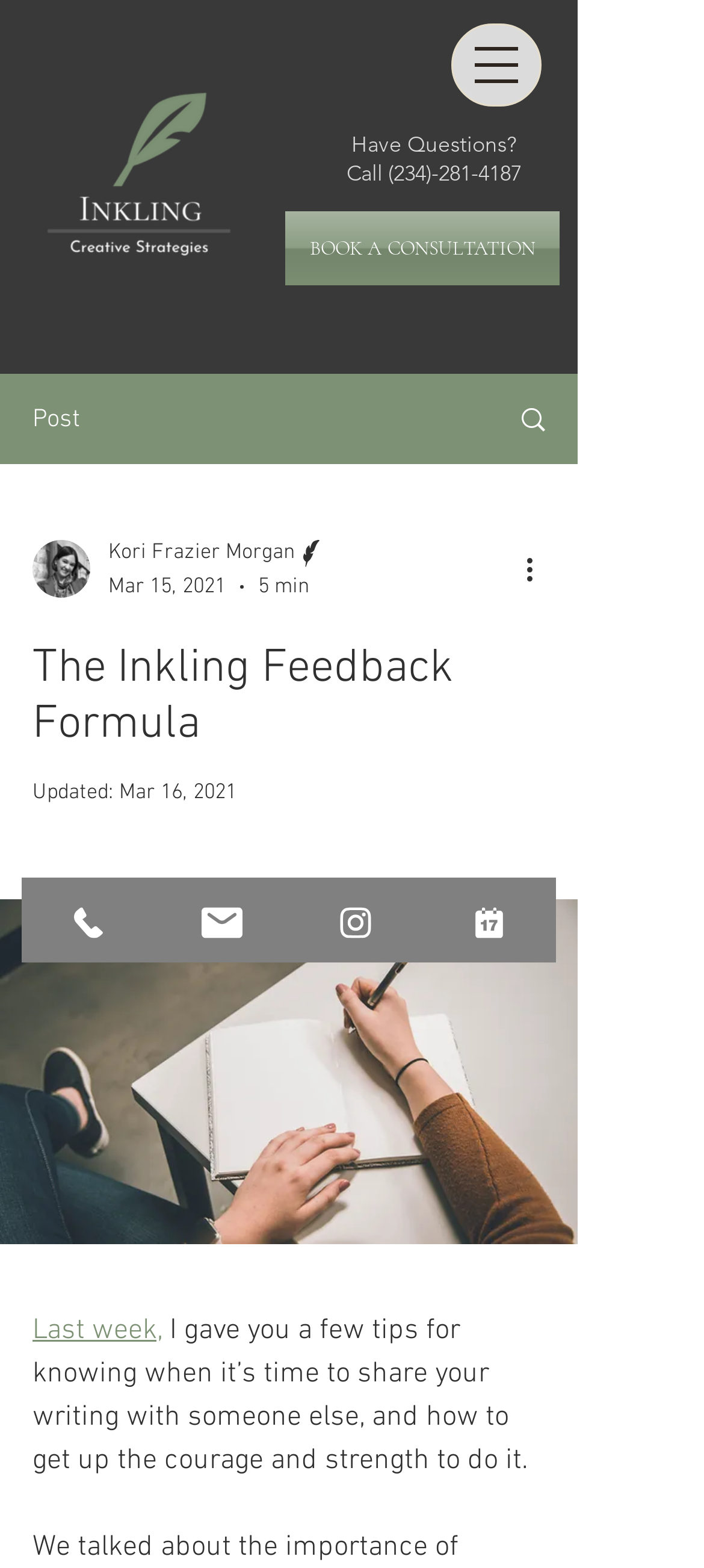Identify the bounding box coordinates of the element that should be clicked to fulfill this task: "Open navigation menu". The coordinates should be provided as four float numbers between 0 and 1, i.e., [left, top, right, bottom].

[0.641, 0.015, 0.769, 0.068]